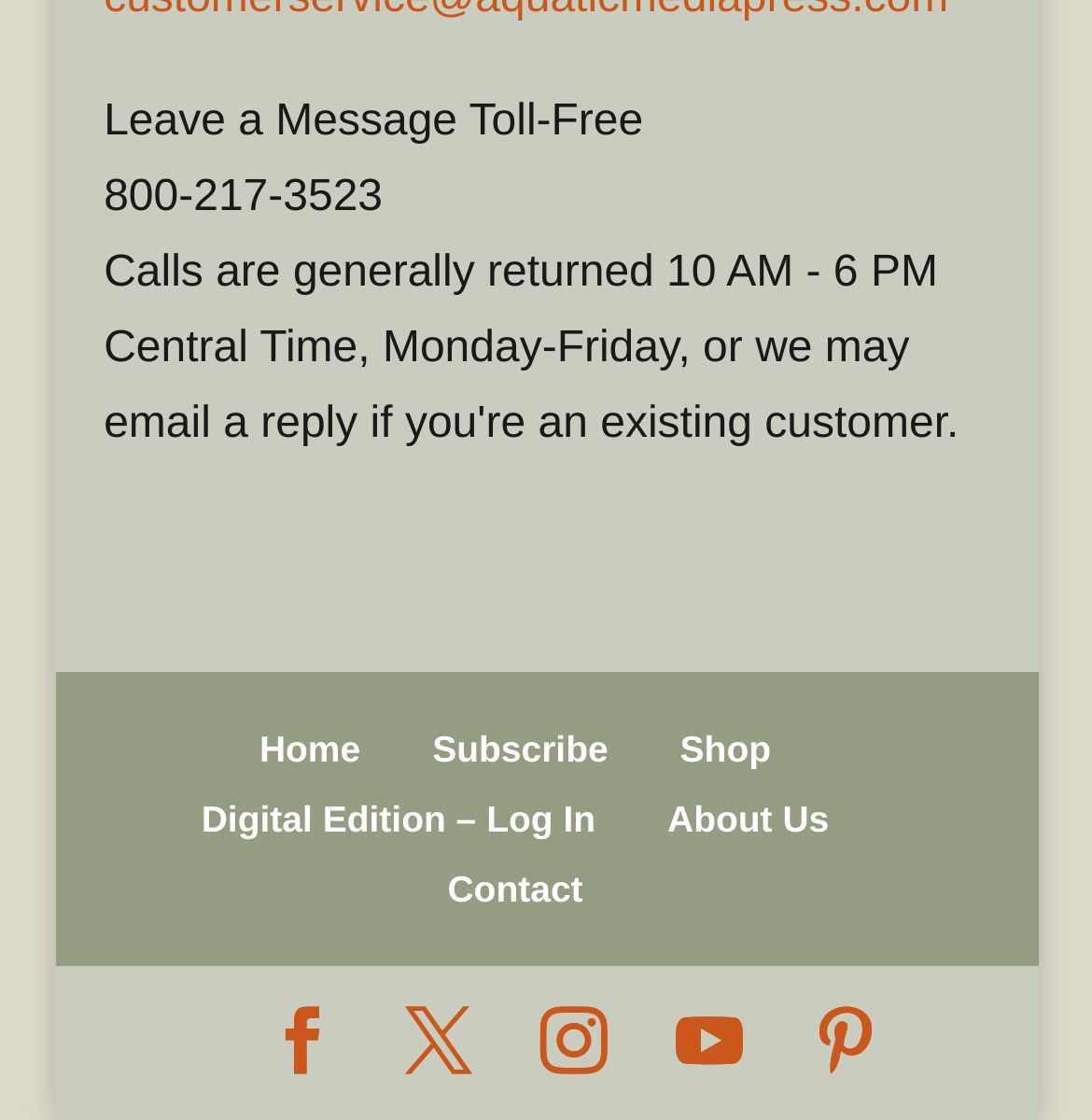Please locate the bounding box coordinates for the element that should be clicked to achieve the following instruction: "Click on Shop". Ensure the coordinates are given as four float numbers between 0 and 1, i.e., [left, top, right, bottom].

[0.623, 0.649, 0.706, 0.687]